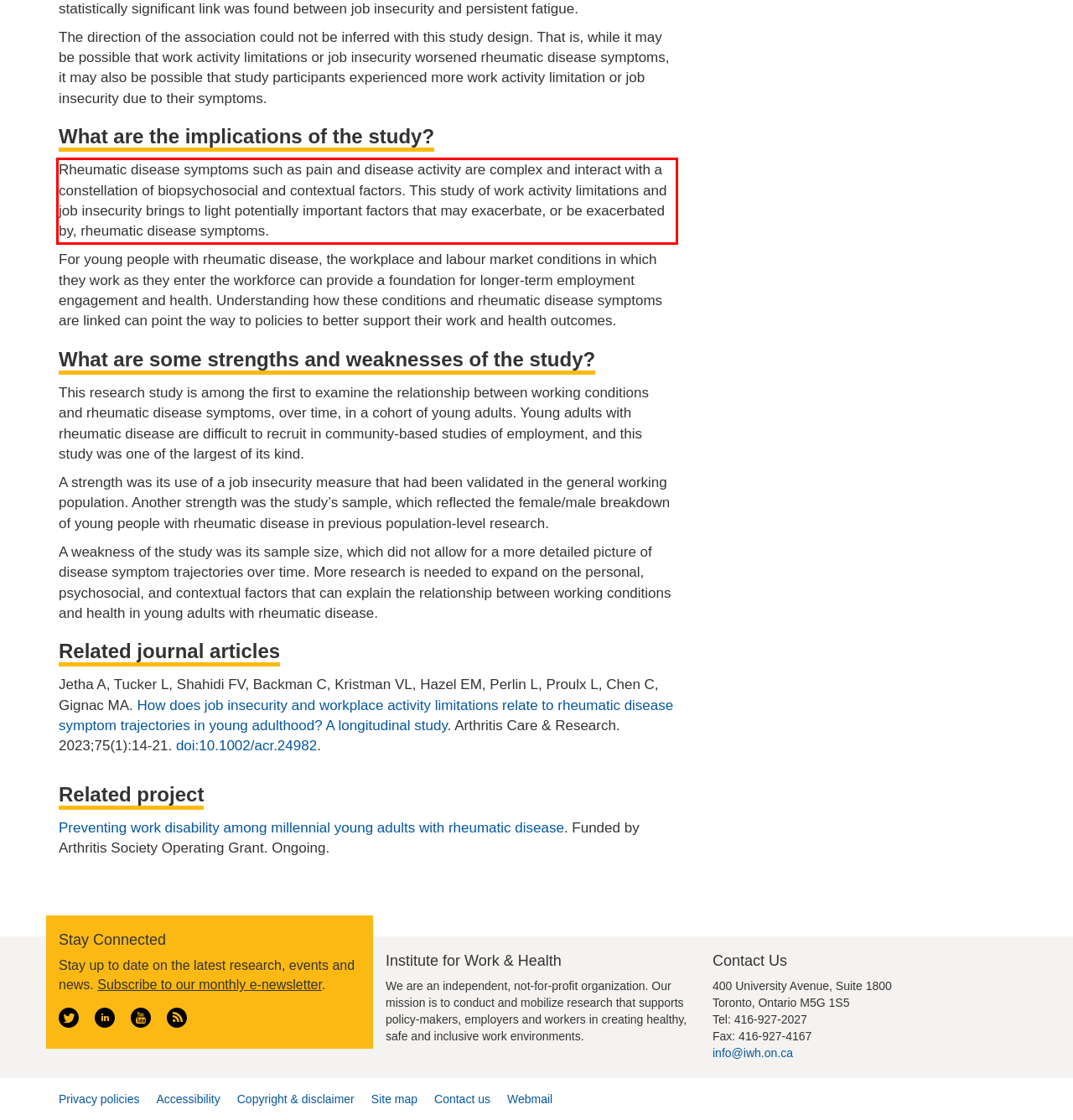Analyze the screenshot of the webpage that features a red bounding box and recognize the text content enclosed within this red bounding box.

Rheumatic disease symptoms such as pain and disease activity are complex and interact with a constellation of biopsychosocial and contextual factors. This study of work activity limitations and job insecurity brings to light potentially important factors that may exacerbate, or be exacerbated by, rheumatic disease symptoms.